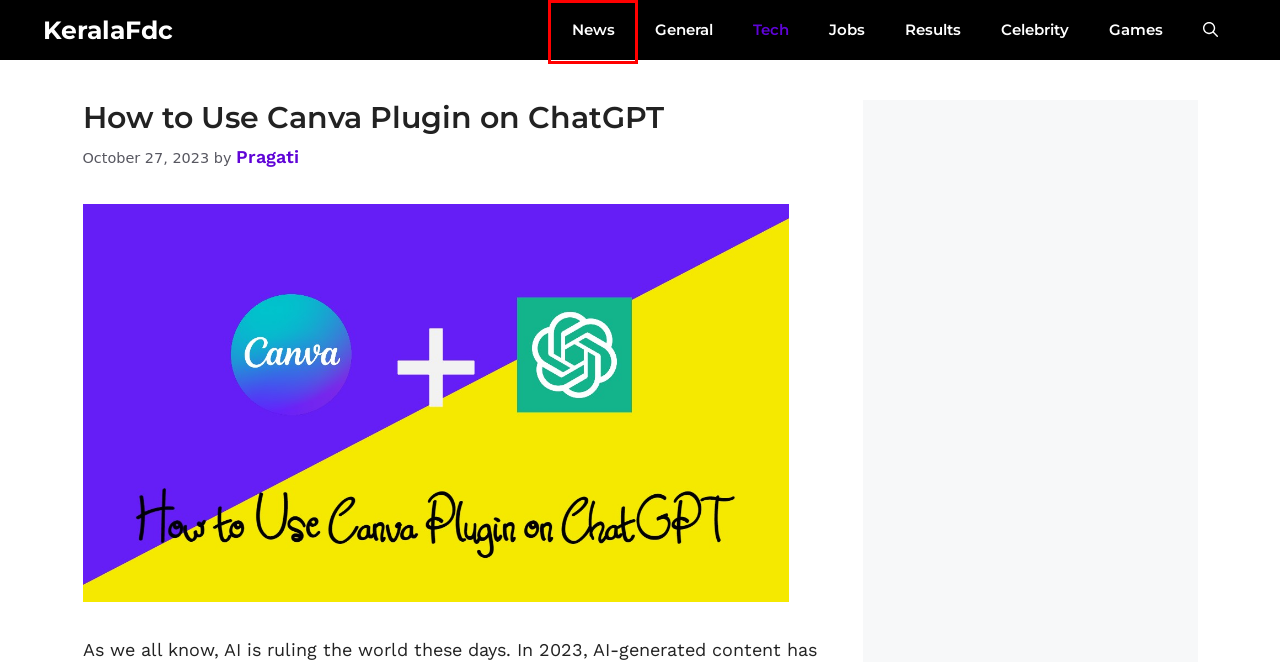You have a screenshot of a webpage with a red bounding box around an element. Choose the best matching webpage description that would appear after clicking the highlighted element. Here are the candidates:
A. News Archives - KeralaFdc
B. Celebrity Archives - KeralaFdc
C. Tech Archives - KeralaFdc
D. Games Archives - KeralaFdc
E. General Archives - KeralaFdc
F. Jobs Archives - KeralaFdc
G. KeralaFdc - Most Trusted News Portal
H. Results Archives - KeralaFdc

A